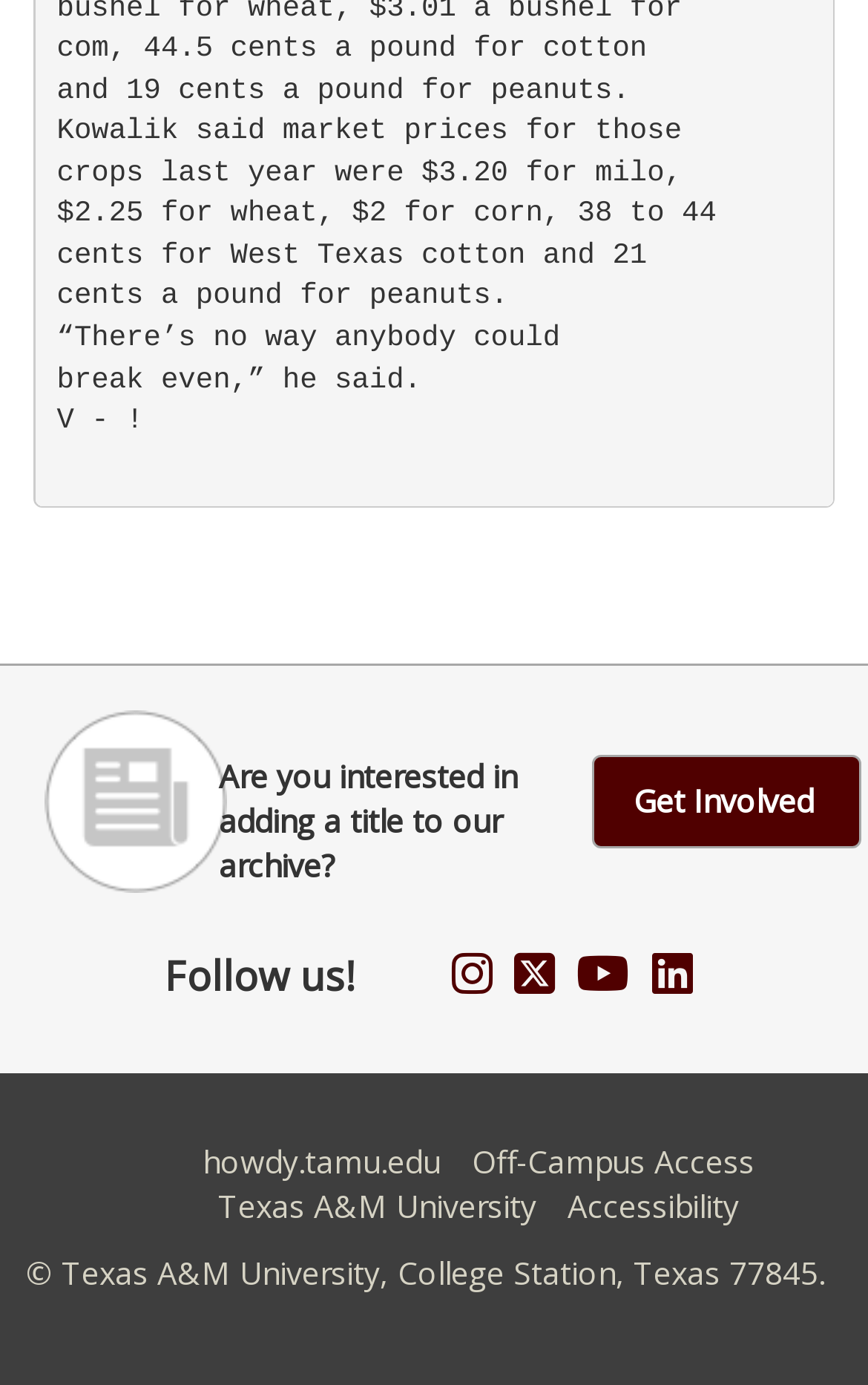Please identify the bounding box coordinates of the area that needs to be clicked to fulfill the following instruction: "Learn more about Off-Campus Access."

[0.544, 0.823, 0.869, 0.853]